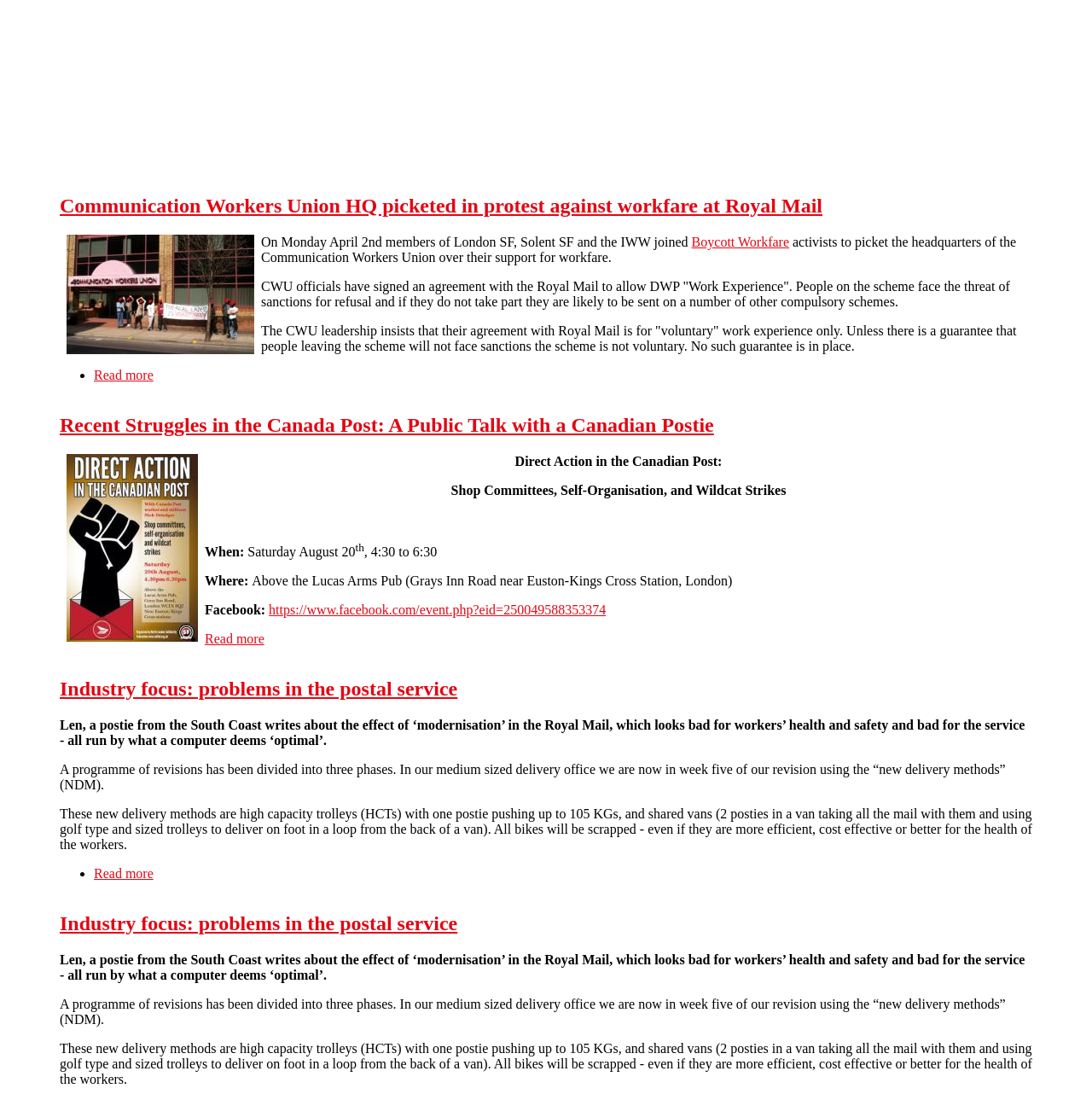Find the bounding box of the UI element described as: "https://www.facebook.com/event.php?eid=250049588353374". The bounding box coordinates should be given as four float values between 0 and 1, i.e., [left, top, right, bottom].

[0.246, 0.548, 0.555, 0.561]